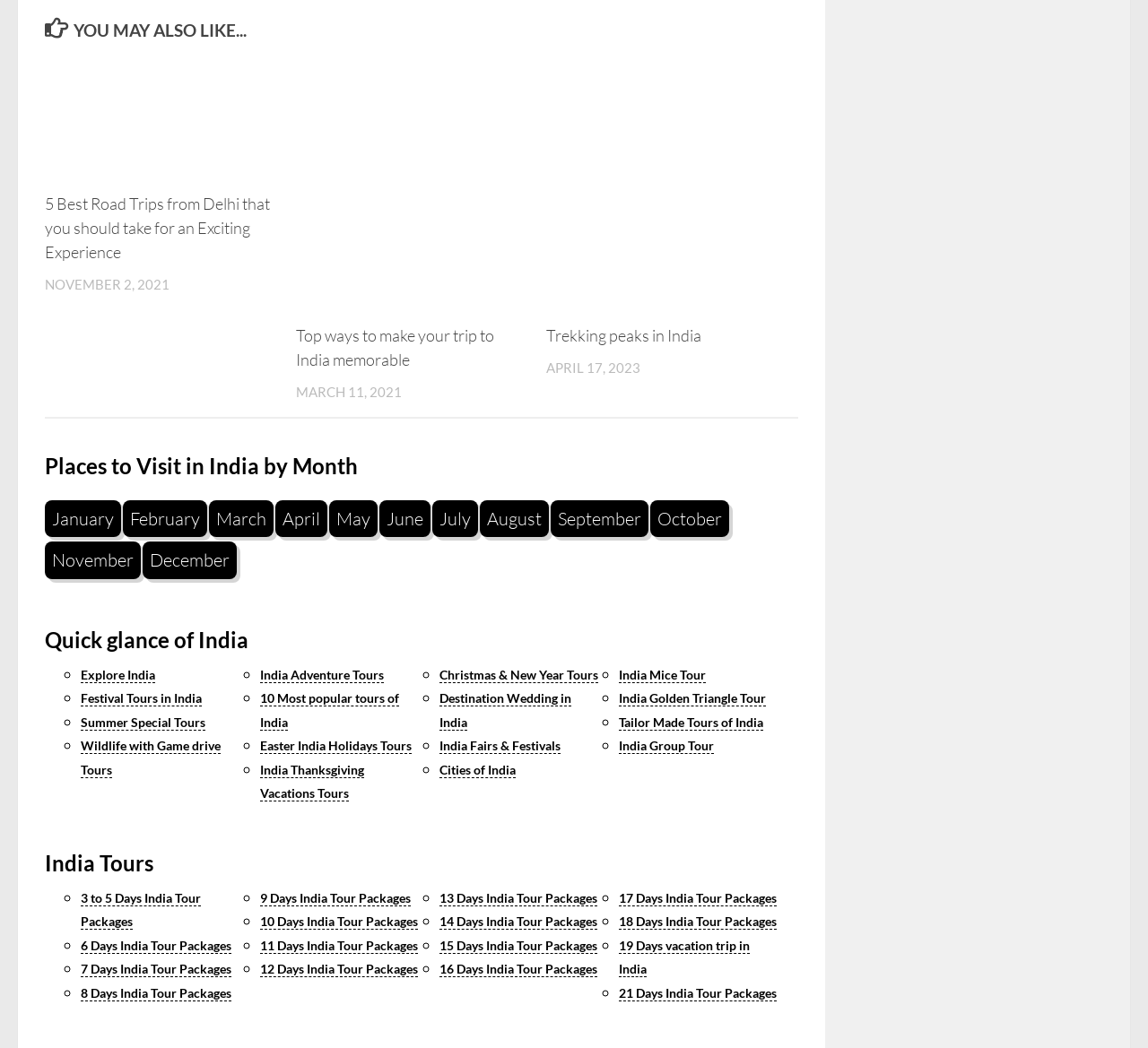How many tour packages are listed under 'India Tours'?
Using the image, respond with a single word or phrase.

5